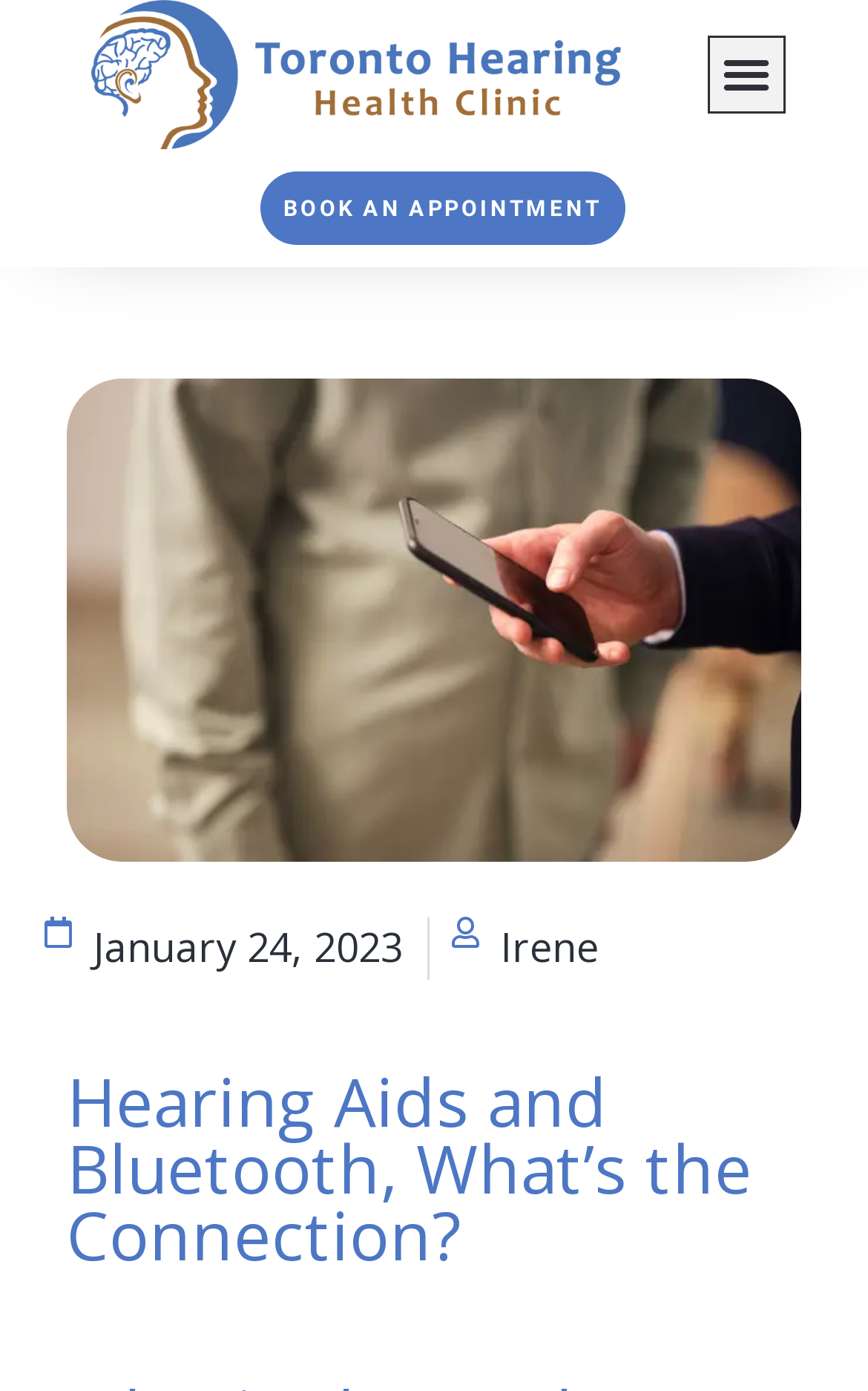Answer with a single word or phrase: 
What is the purpose of the button with the text 'Menu Toggle'?

to toggle the menu